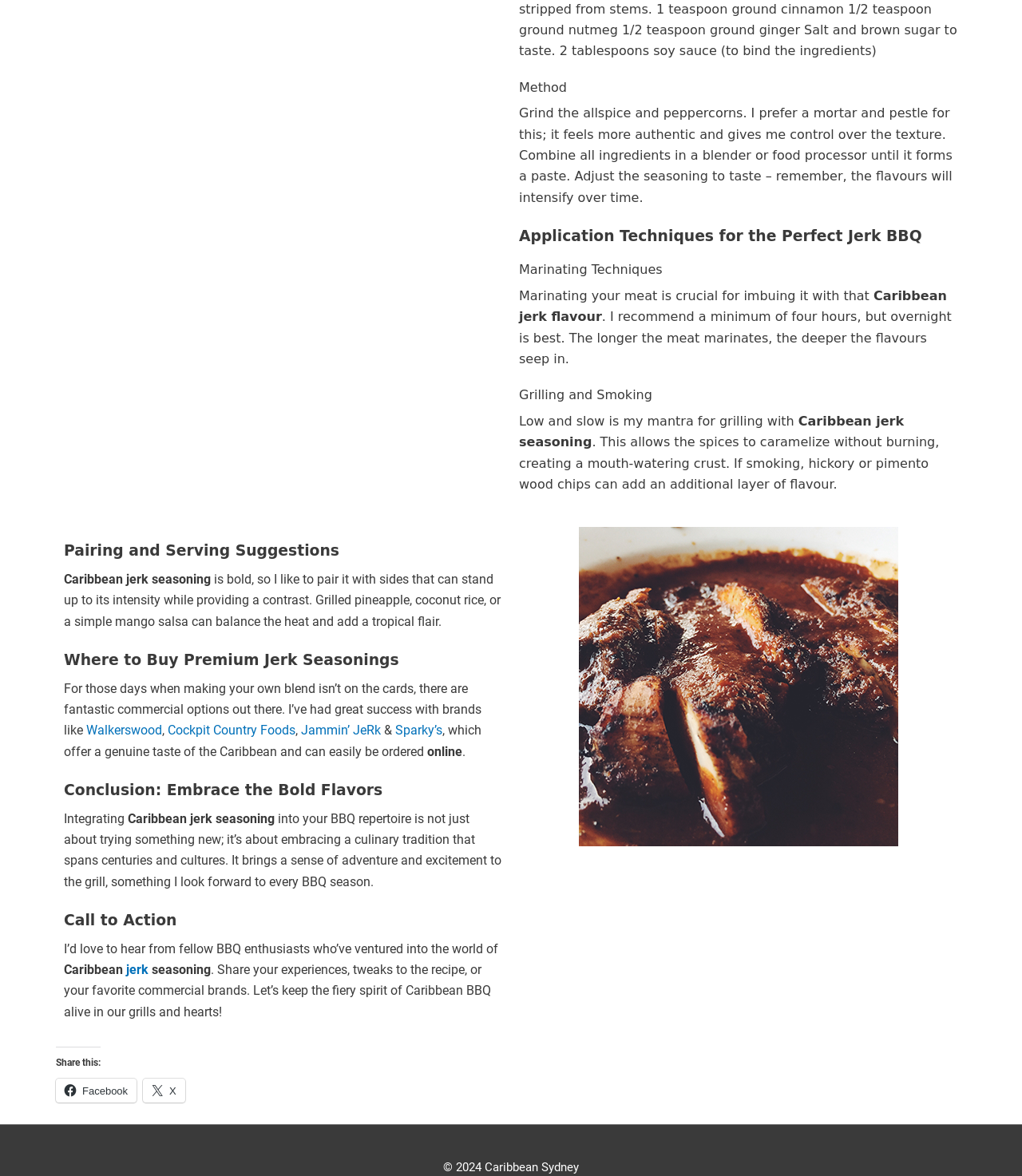What is the name of the first commercial brand mentioned?
Give a detailed response to the question by analyzing the screenshot.

The first commercial brand mentioned in the 'Where to Buy Premium Jerk Seasonings' section is Walkerswood, which is a recommended brand for those who want to try a pre-made Caribbean jerk seasoning.